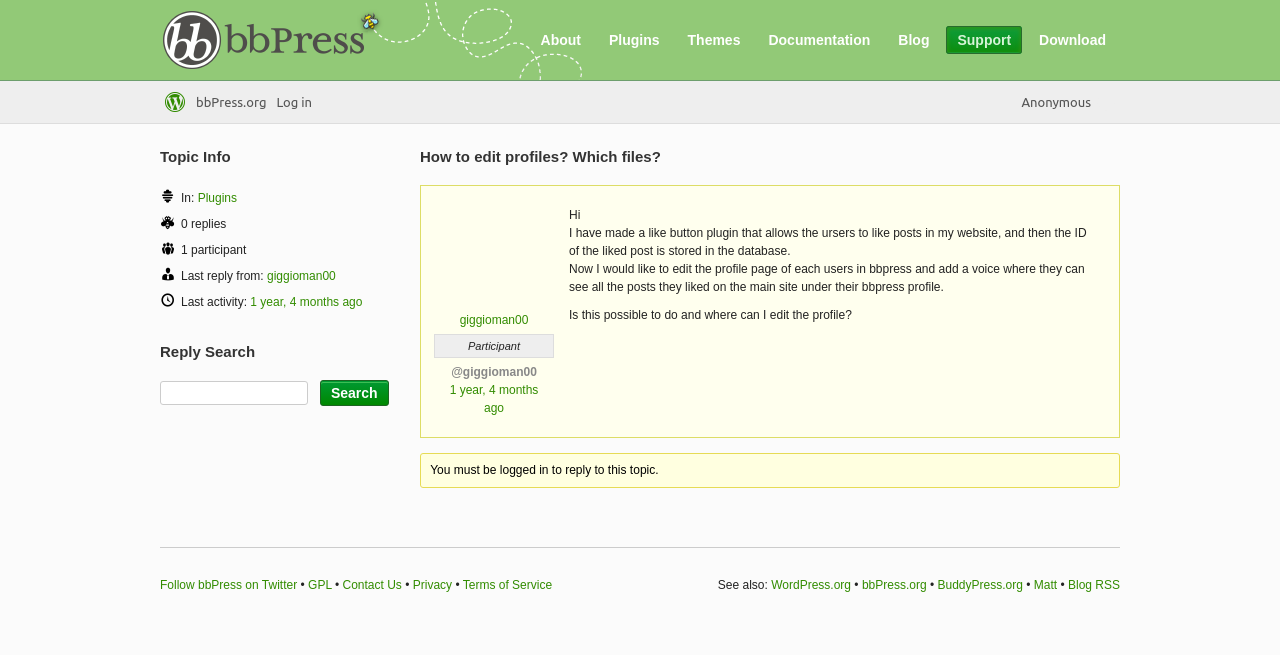How many replies are there to this topic?
From the screenshot, supply a one-word or short-phrase answer.

0